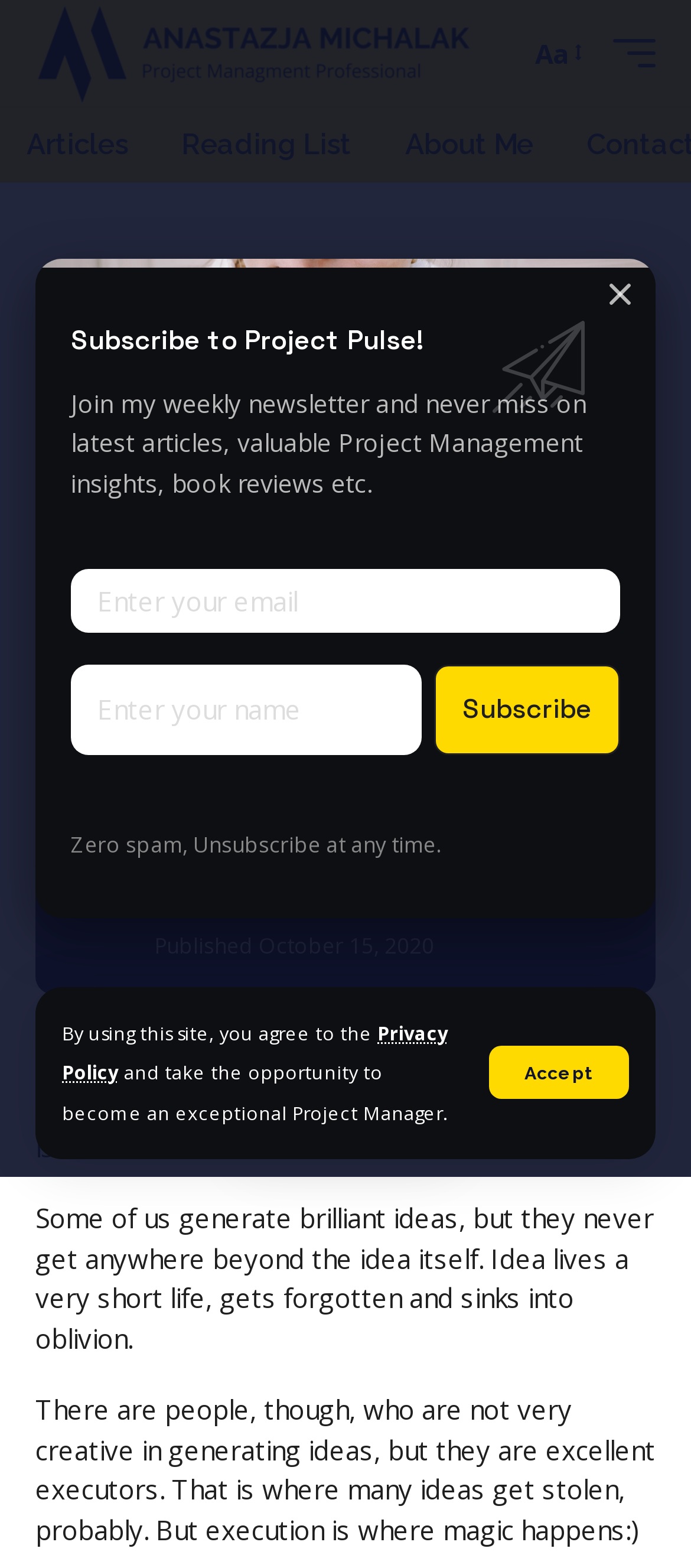Determine the bounding box for the HTML element described here: "Reading List". The coordinates should be given as [left, top, right, bottom] with each number being a float between 0 and 1.

[0.224, 0.069, 0.548, 0.116]